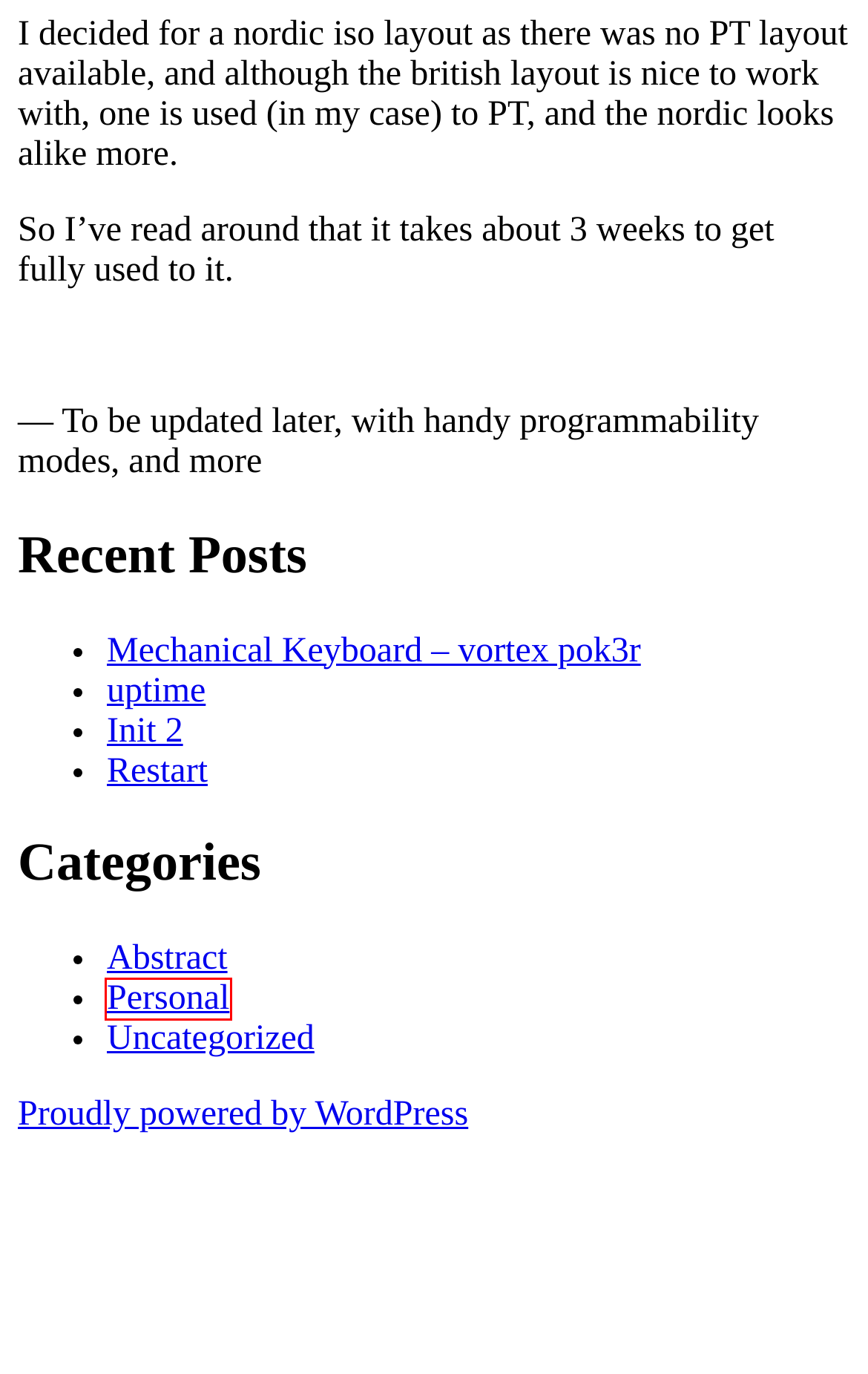You are presented with a screenshot of a webpage with a red bounding box. Select the webpage description that most closely matches the new webpage after clicking the element inside the red bounding box. The options are:
A. uptime – As Tretas de um cusco
B. Restart – As Tretas de um cusco
C. Abstract – As Tretas de um cusco
D. As Tretas de um cusco – I should write something useful here
E. Blog Tool, Publishing Platform, and CMS – WordPress.org
F. Init 2 – As Tretas de um cusco
G. Personal – As Tretas de um cusco
H. Vortex Pok3r - Deskthority wiki

G